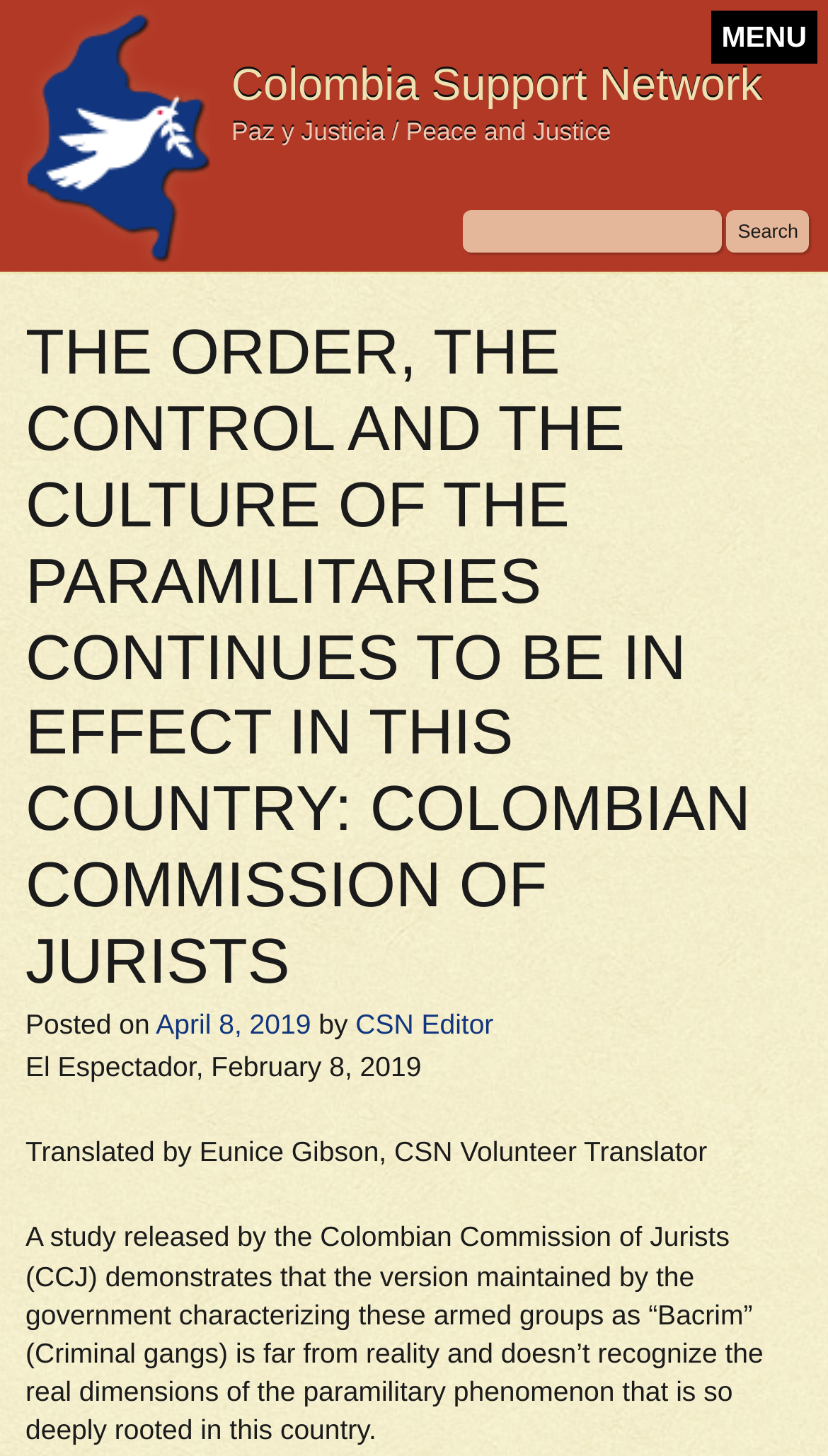Using the information in the image, give a comprehensive answer to the question: 
What is the name of the organization?

The name of the organization can be found in the top-left corner of the webpage, where it is displayed as a heading and also as an image.